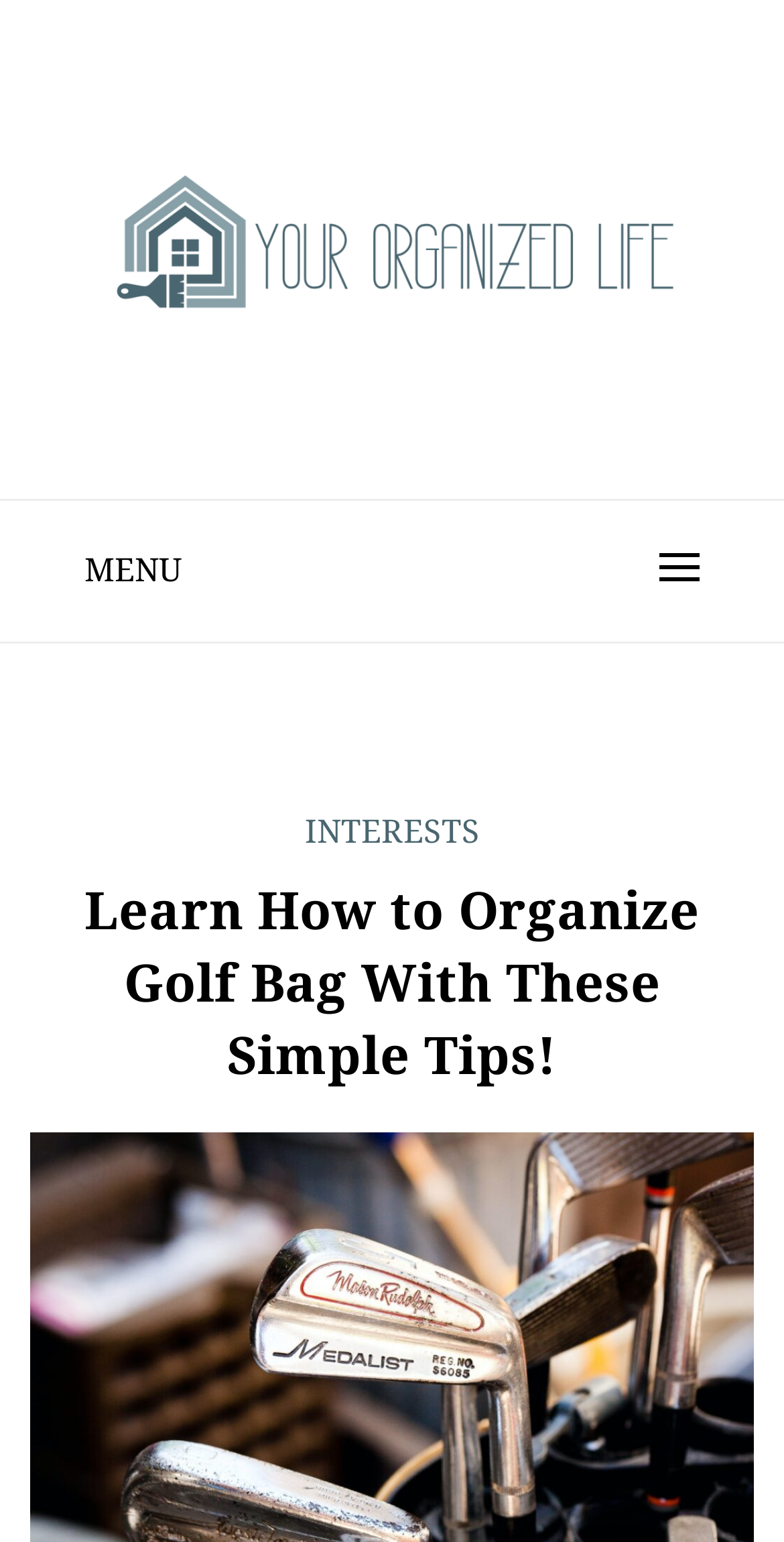Detail the various sections and features present on the webpage.

The webpage is about organizing golf bags, with a focus on providing simple tips. At the top left of the page, there is a link and an image, both labeled "Your Organized Life", which appears to be the website's title or logo. Below this, there is a heading with the same text, "YOUR ORGANIZED LIFE", which spans almost the entire width of the page.

To the right of the logo, there is a static text "Just another WordPress site", which is a brief description of the website. Below this, there is a static text "MENU", which is likely a navigation menu. The menu has two links: "INTERESTS" and "Learn How to Organize Golf Bag With These Simple Tips!", the latter of which is also the title of the webpage.

The main content of the webpage is likely related to the title, "Learn How to Organize Golf Bag With These Simple Tips!", which is also a heading. This content is positioned below the menu and spans almost the entire width of the page.